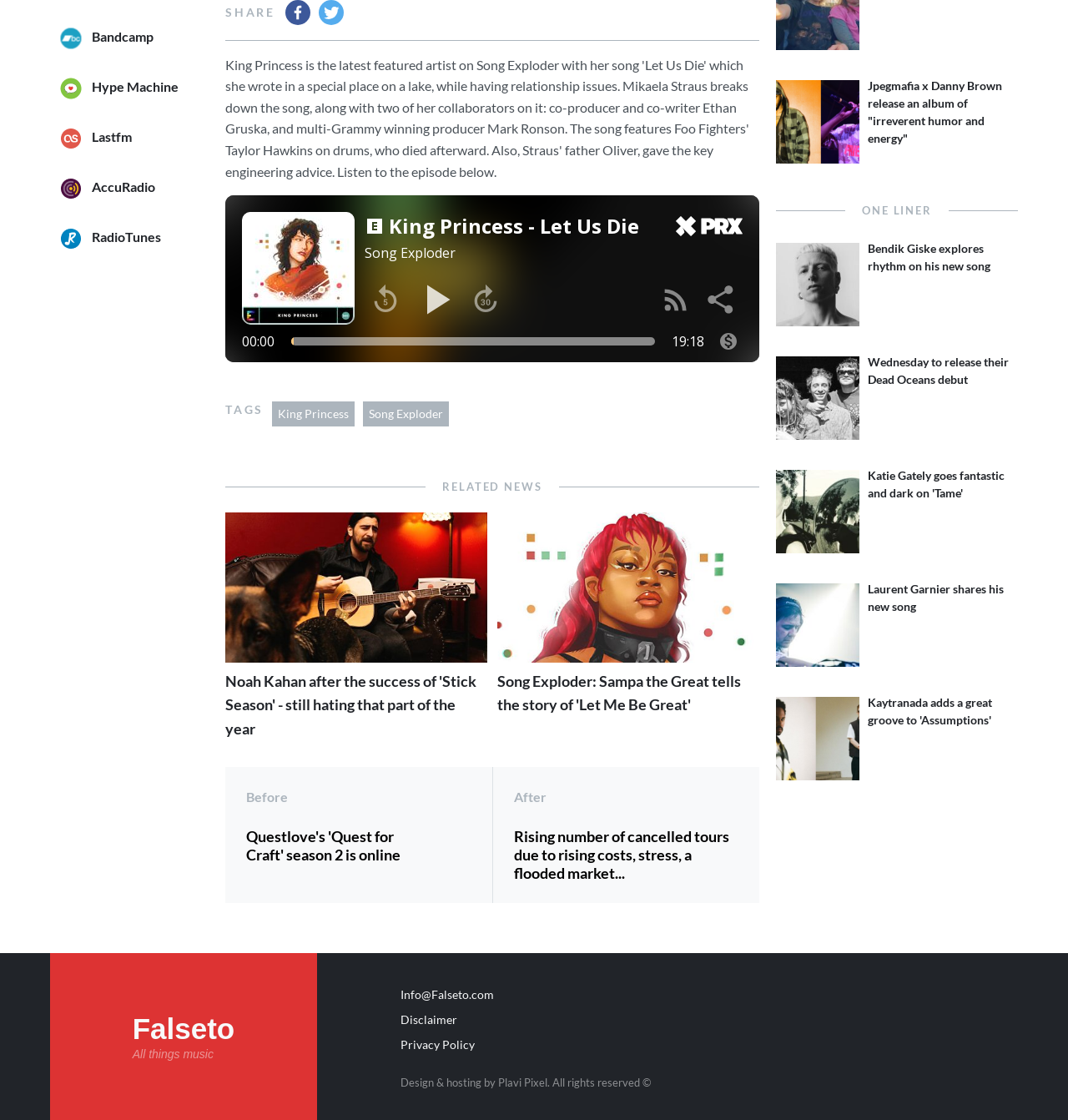For the following element description, predict the bounding box coordinates in the format (top-left x, top-left y, bottom-right x, bottom-right y). All values should be floating point numbers between 0 and 1. Description: Hype Machine

[0.047, 0.056, 0.167, 0.101]